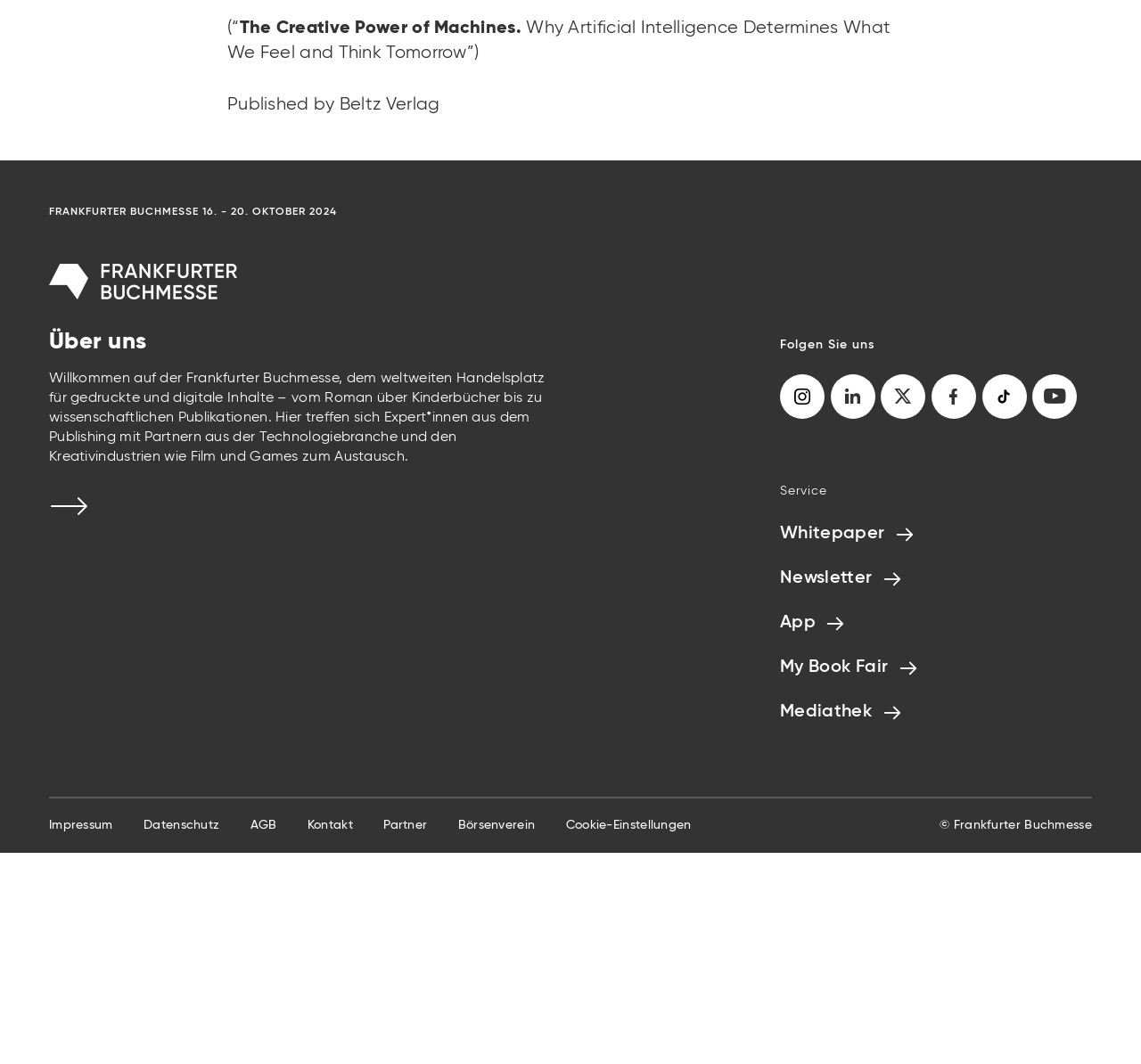Locate the bounding box coordinates of the area where you should click to accomplish the instruction: "Visit the Business page".

None